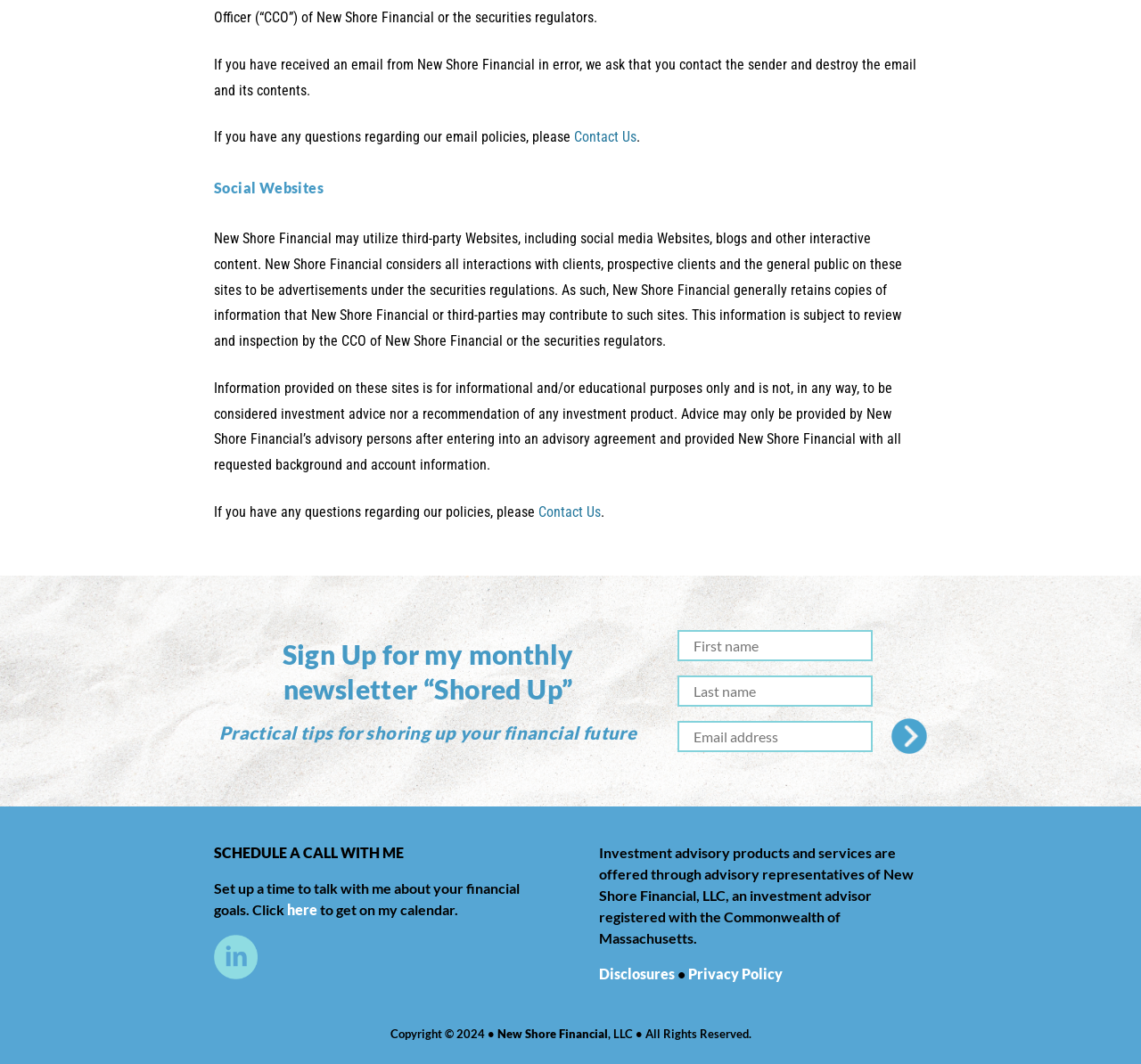What is the relationship between New Shore Financial and the Commonwealth of Massachusetts?
Provide a comprehensive and detailed answer to the question.

The webpage mentions that New Shore Financial, LLC is an investment advisor registered with the Commonwealth of Massachusetts. This suggests that the company is a registered investment advisor in the state of Massachusetts and is subject to relevant regulations and oversight.